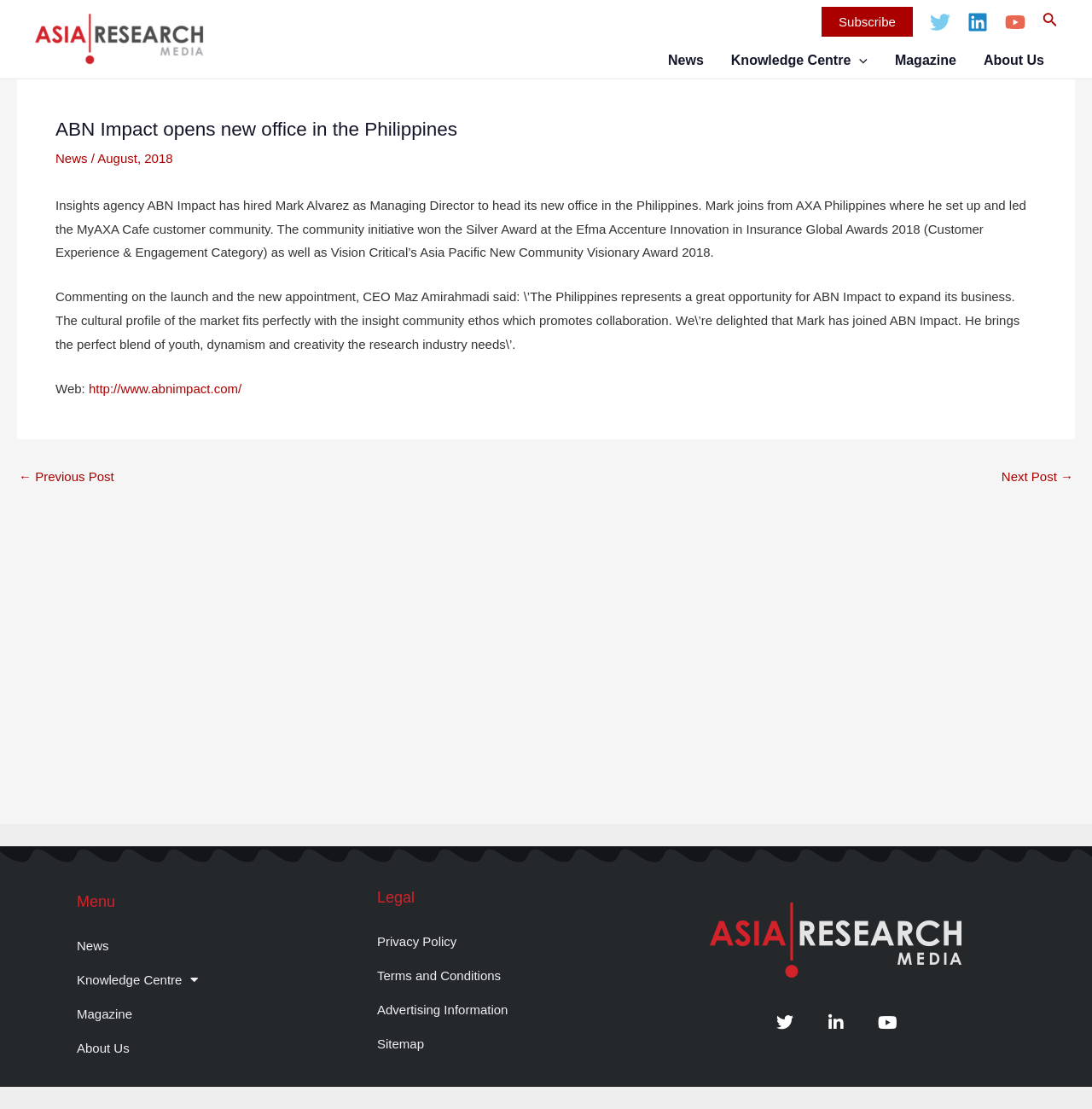What is the website of ABN Impact?
Please provide a single word or phrase answer based on the image.

http://www.abnimpact.com/